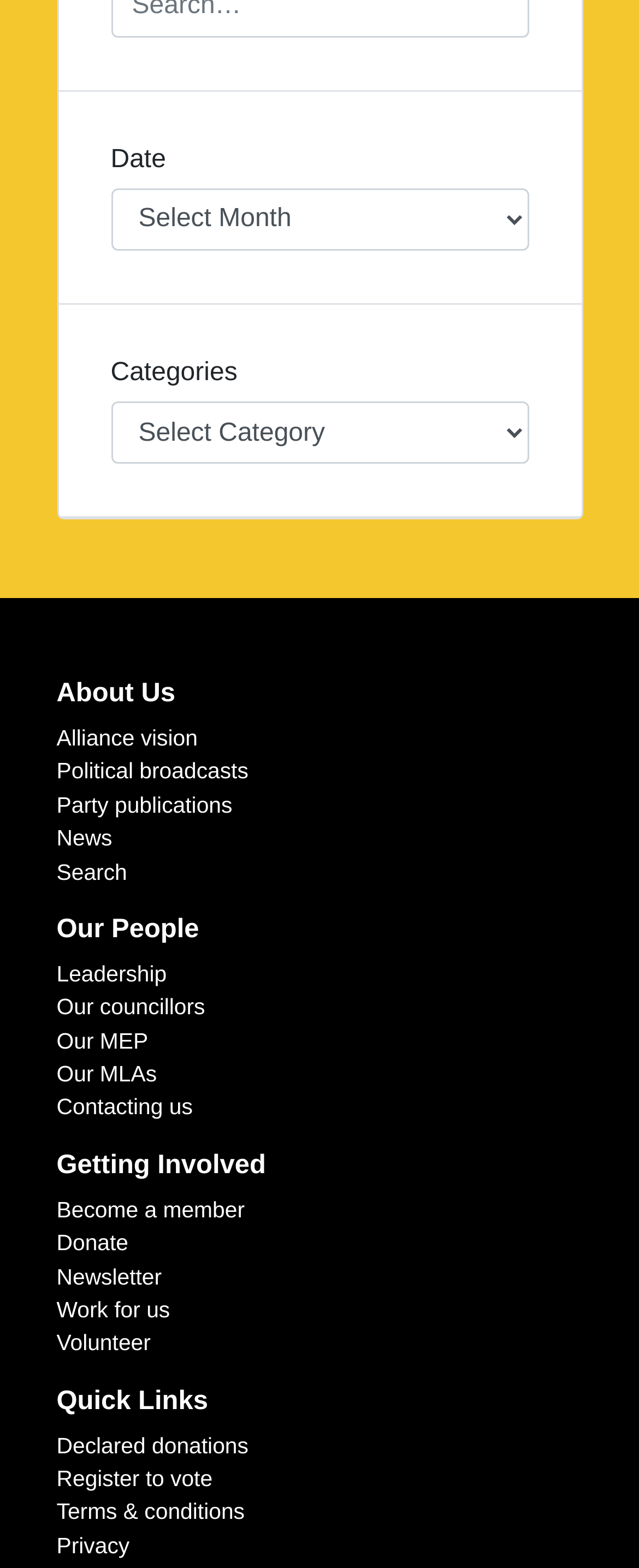Locate the bounding box coordinates of the element to click to perform the following action: 'Read about Alliance vision'. The coordinates should be given as four float values between 0 and 1, in the form of [left, top, right, bottom].

[0.088, 0.463, 0.309, 0.479]